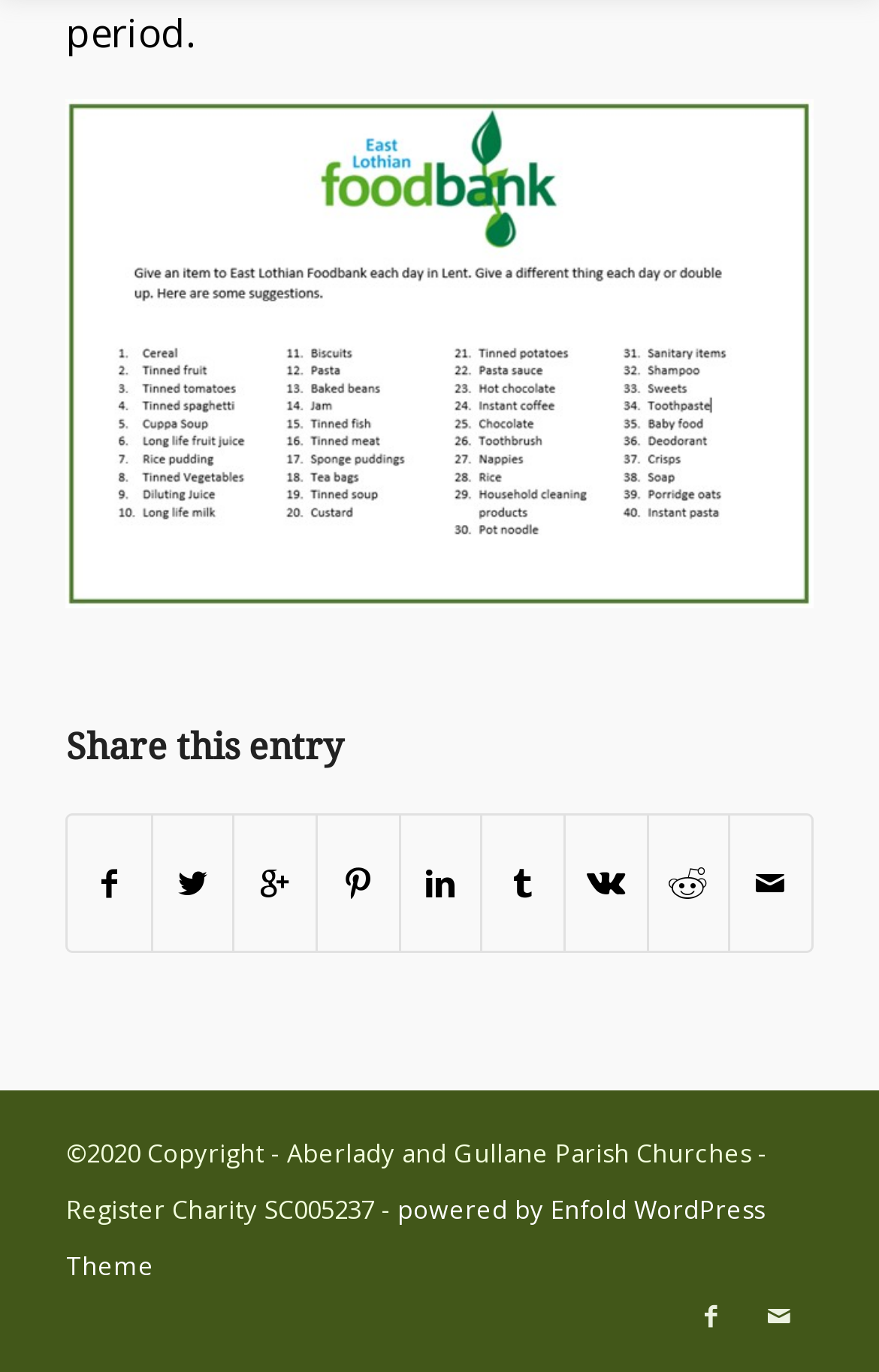How many social media links are available?
Please analyze the image and answer the question with as much detail as possible.

I counted the number of link elements with OCR text representing social media icons, such as '', '', etc. There are 9 such links.